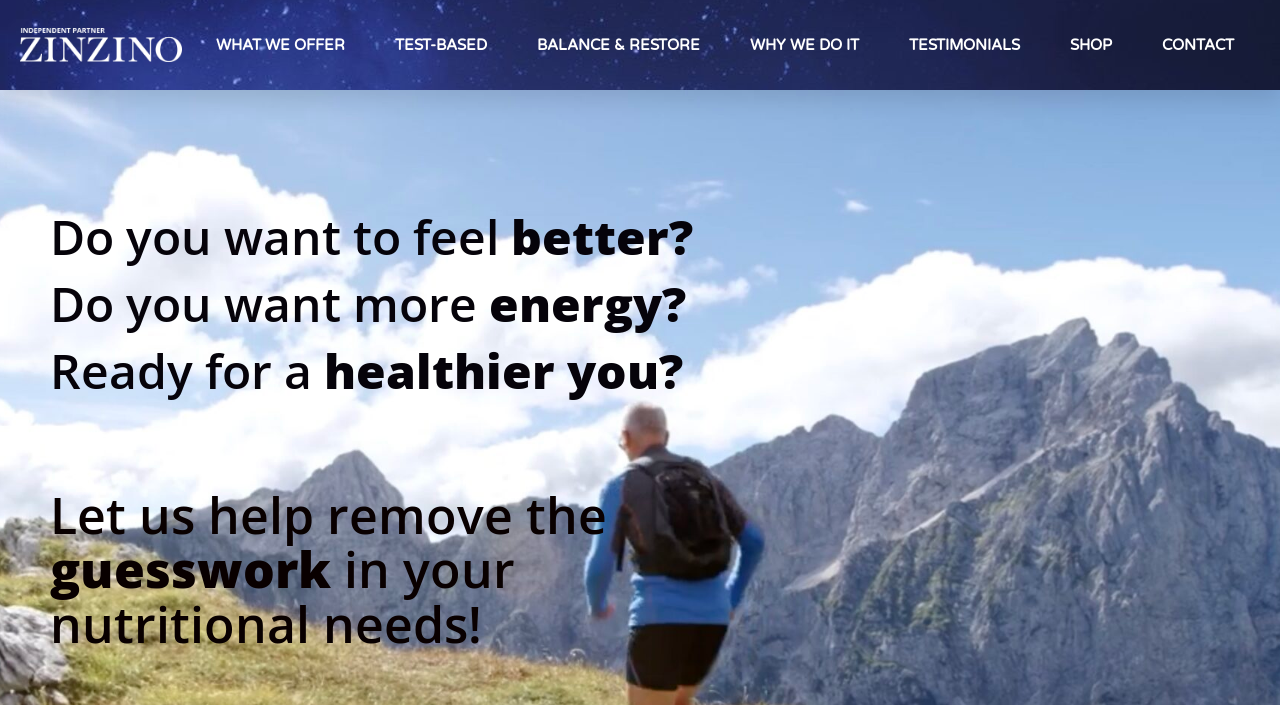How many navigation links are there?
Please elaborate on the answer to the question with detailed information.

I counted the number of links in the top navigation bar, which are 'WHAT WE OFFER', 'TEST-BASED', 'BALANCE & RESTORE', 'WHY WE DO IT', 'TESTIMONIALS', 'SHOP', and 'CONTACT'.